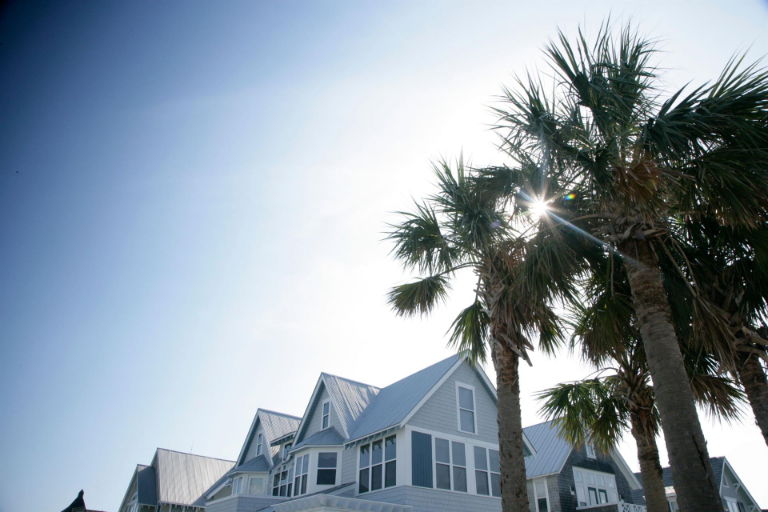Use a single word or phrase to respond to the question:
What color is the sky in the image?

Clear blue